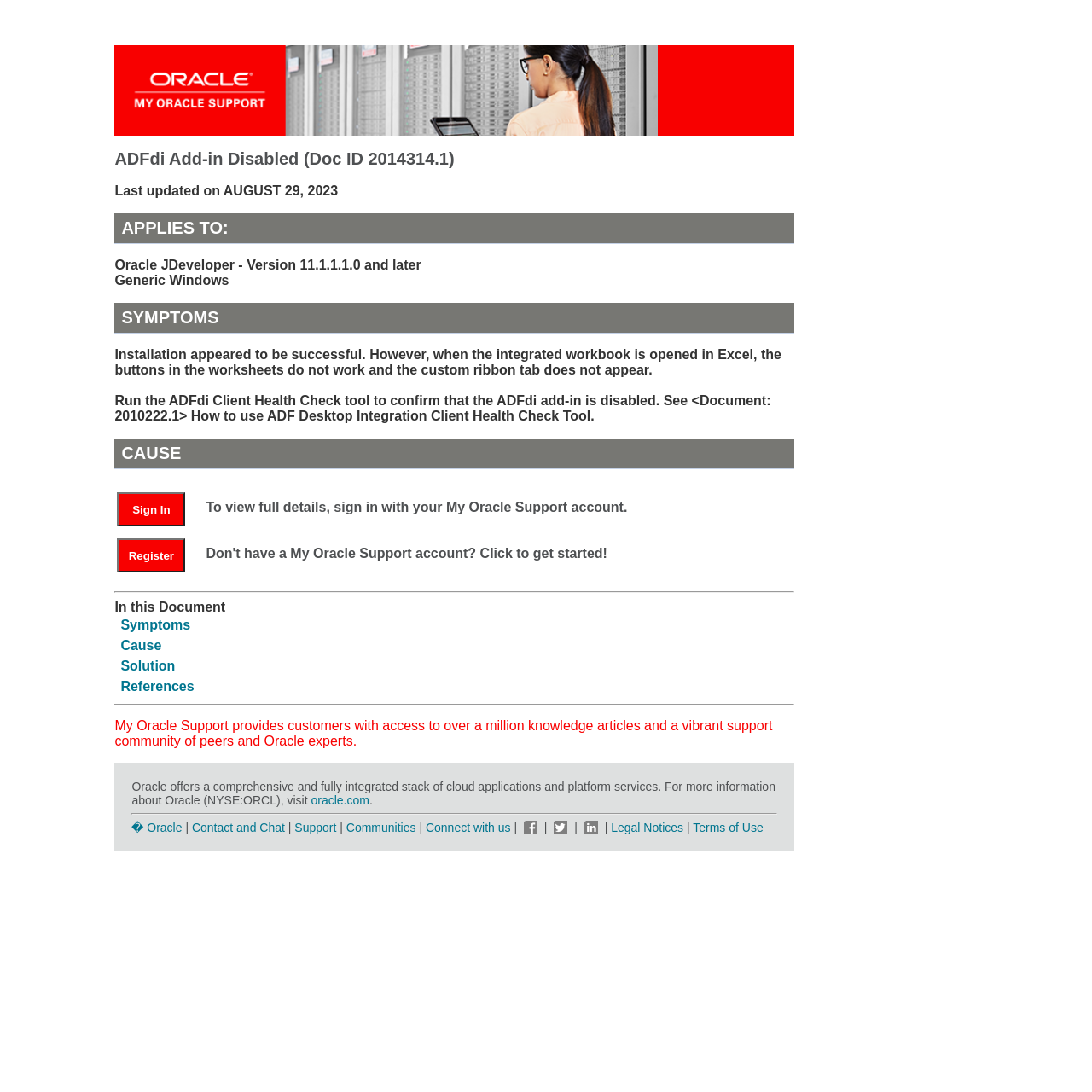Kindly respond to the following question with a single word or a brief phrase: 
What is the name of the Oracle Support banner?

My Oracle Support Banner